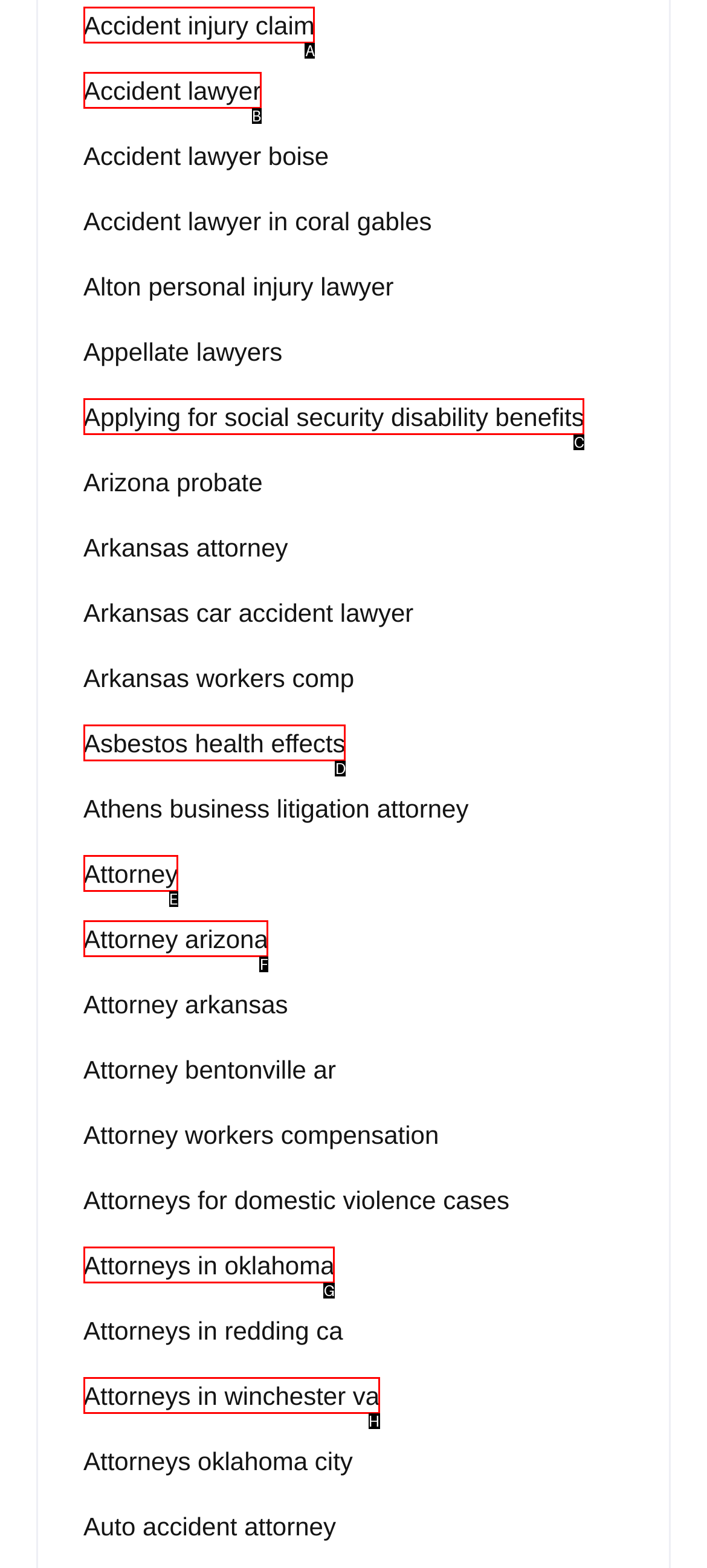Identify the HTML element that best matches the description: Attorney. Provide your answer by selecting the corresponding letter from the given options.

E